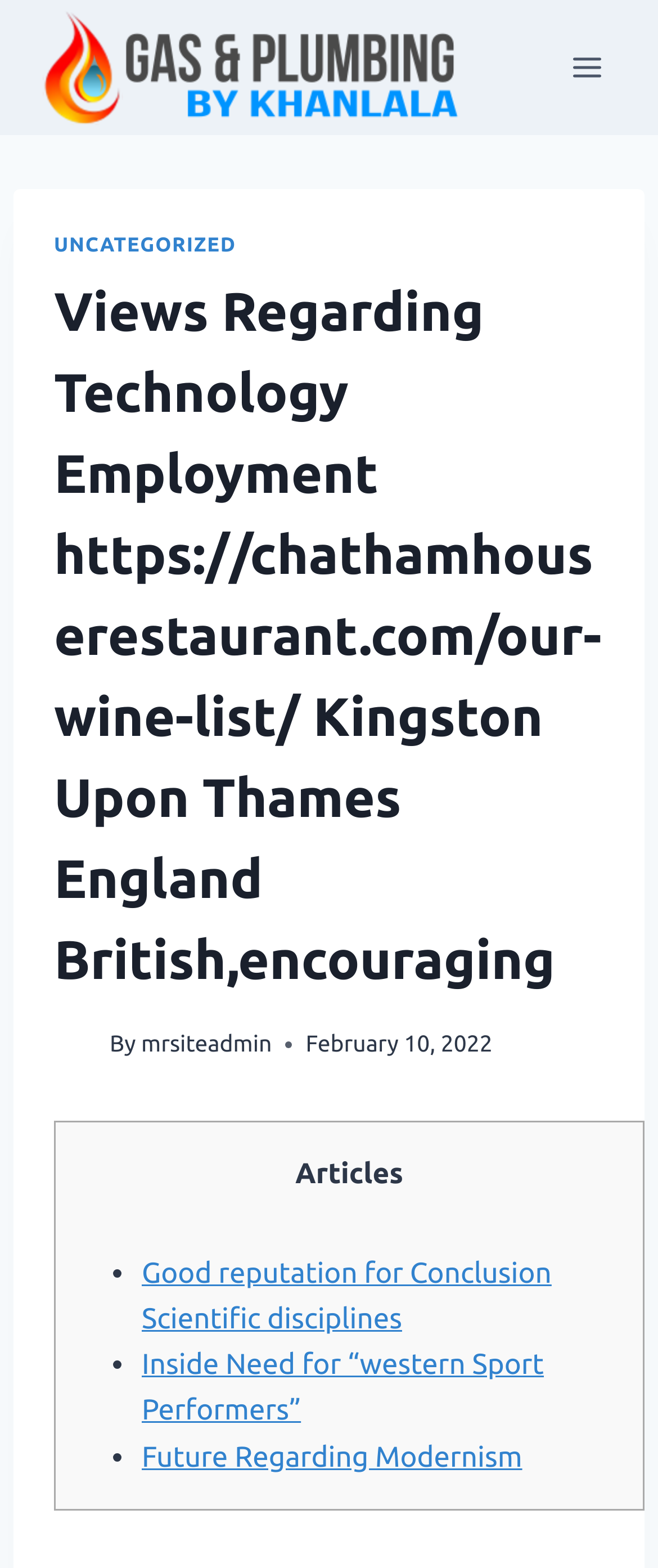For the element described, predict the bounding box coordinates as (top-left x, top-left y, bottom-right x, bottom-right y). All values should be between 0 and 1. Element description: mrsiteadmin

[0.215, 0.657, 0.413, 0.674]